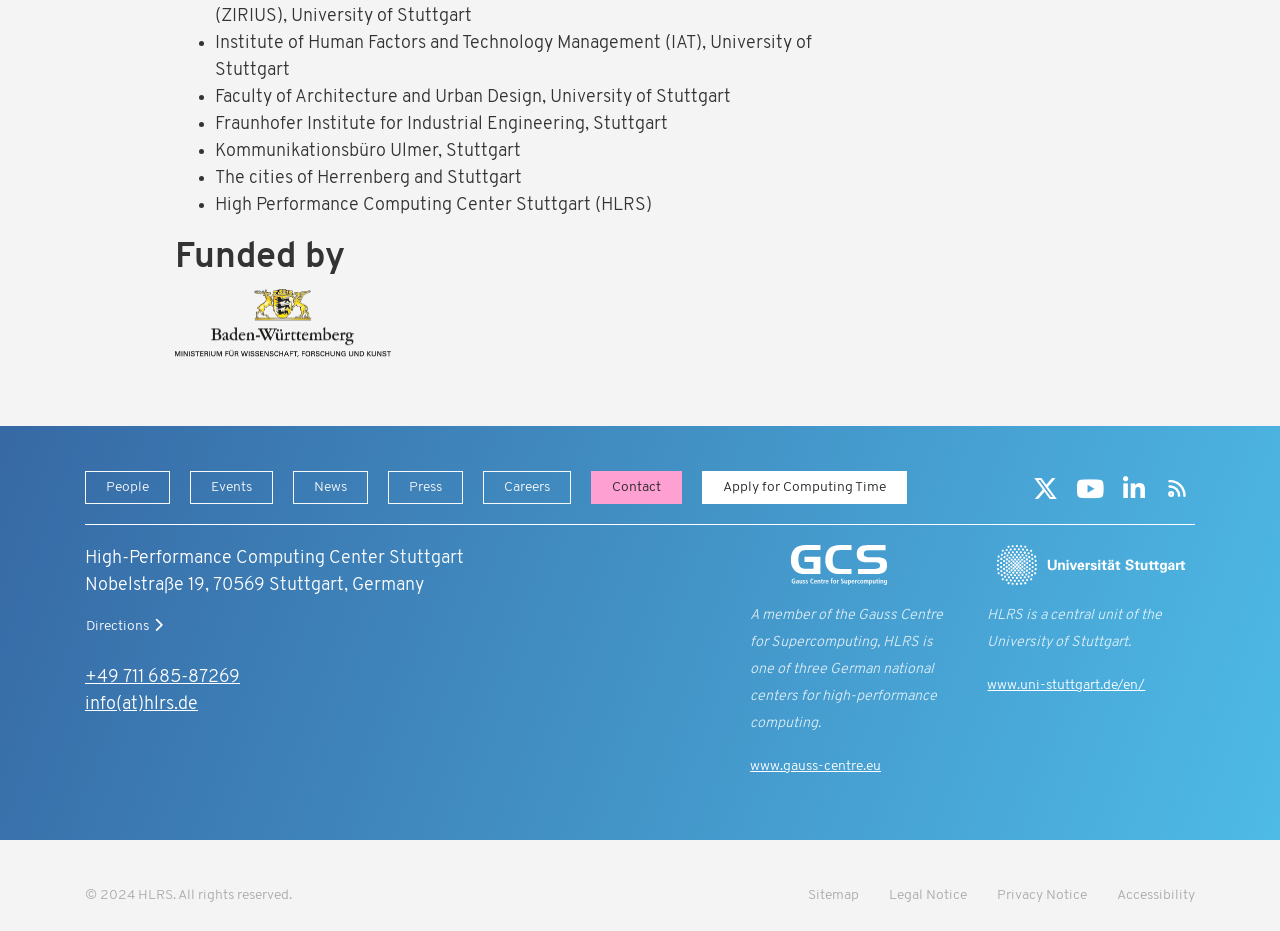What is the name of the university associated with HLRS?
Refer to the image and respond with a one-word or short-phrase answer.

University of Stuttgart